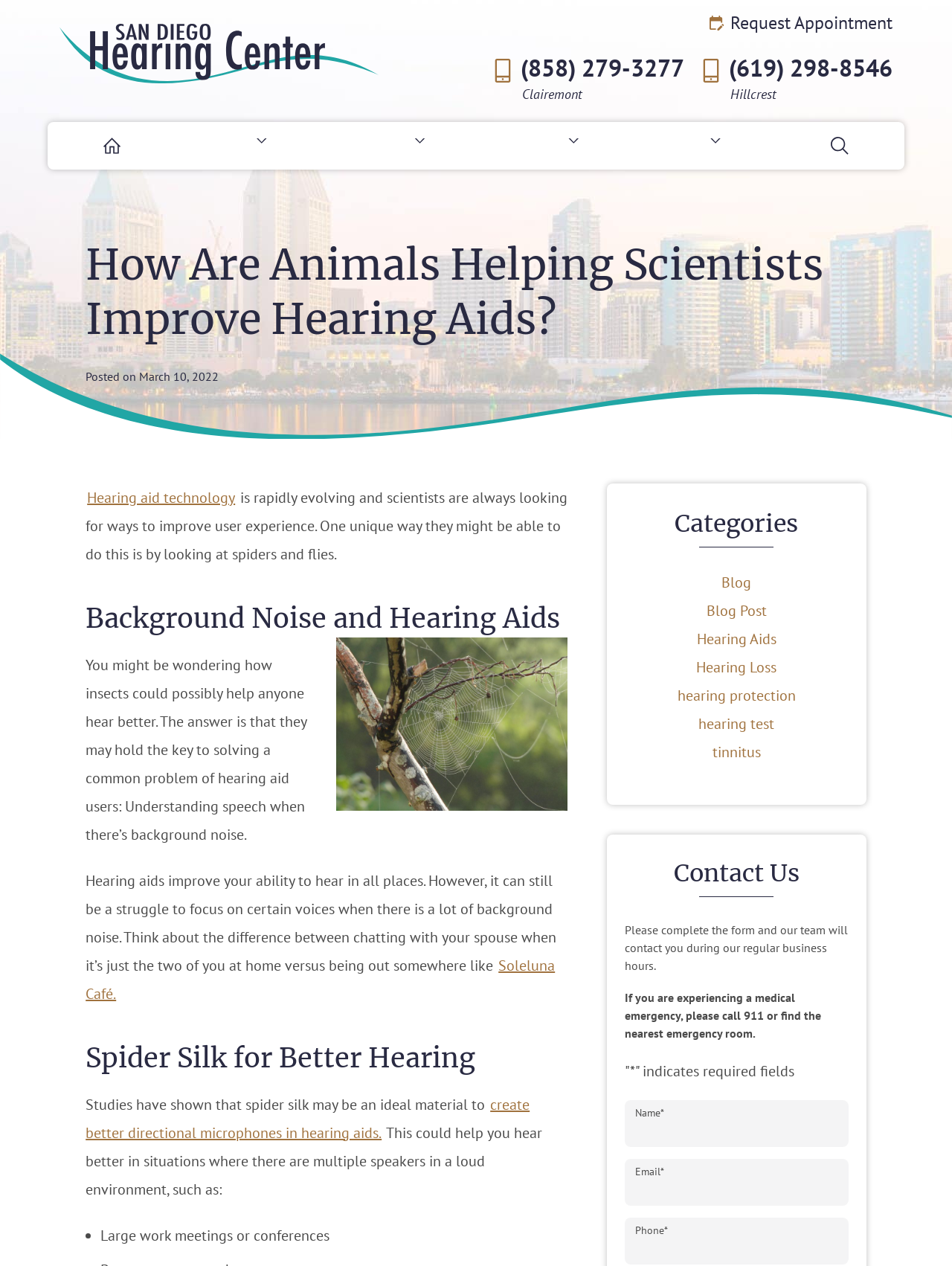Please determine the bounding box coordinates for the element that should be clicked to follow these instructions: "View article 'Schlieren visualisation and measurement of axisymmetric disturbances'".

None